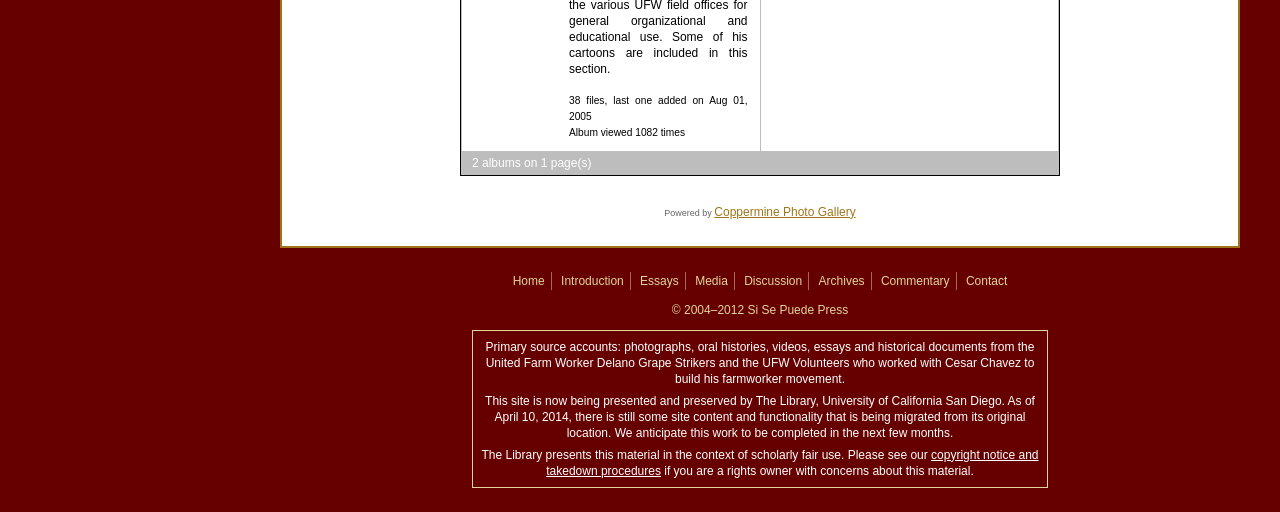Using the element description provided, determine the bounding box coordinates in the format (top-left x, top-left y, bottom-right x, bottom-right y). Ensure that all values are floating point numbers between 0 and 1. Element description: copyright notice and takedown procedures

[0.427, 0.874, 0.811, 0.933]